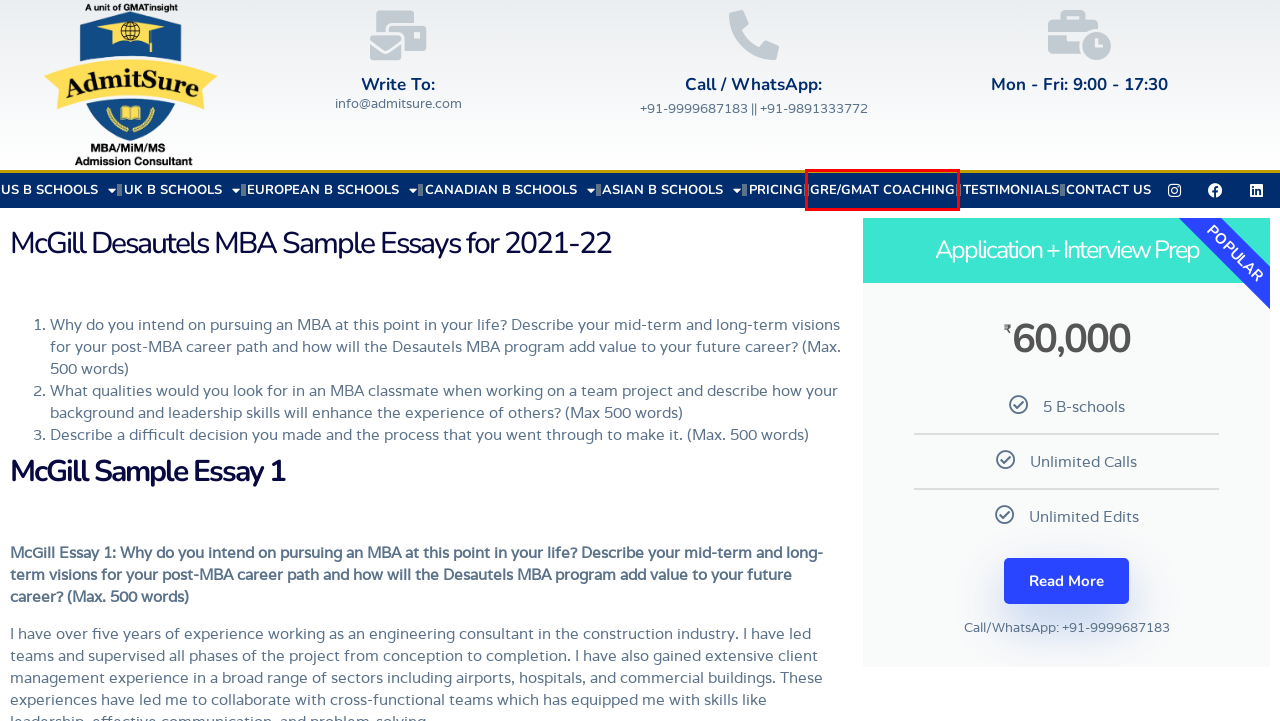Given a screenshot of a webpage with a red bounding box highlighting a UI element, choose the description that best corresponds to the new webpage after clicking the element within the red bounding box. Here are your options:
A. Testimonials - AdmitSure
B. UK B Schools - AdmitSure
C. US B Schools - AdmitSure
D. GRE/GMAT Coaching - AdmitSure
E. Asian B Schools - AdmitSure
F. Contact Us - AdmitSure
G. Pricing - AdmitSure
H. European B Schools - AdmitSure

D